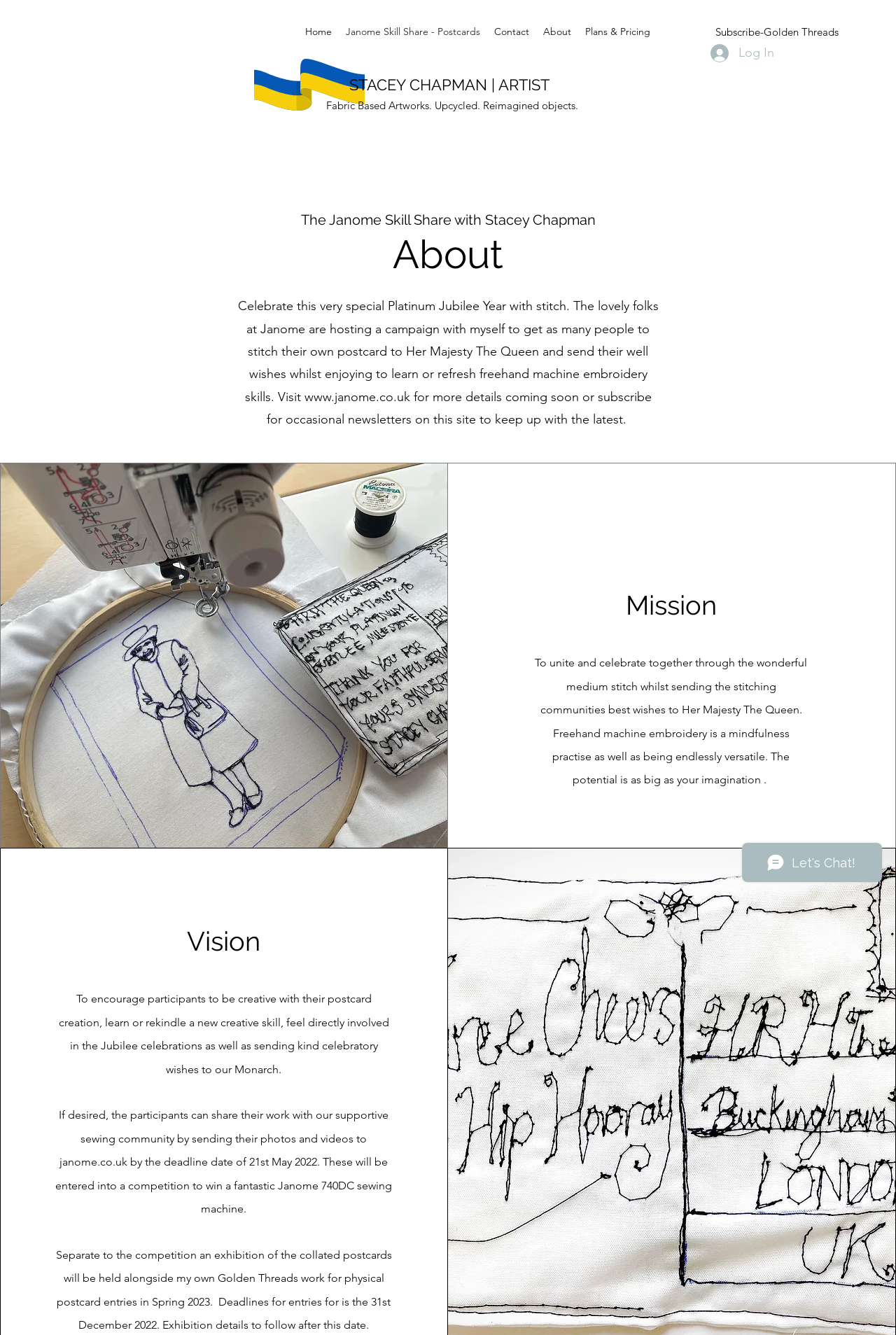Please identify the bounding box coordinates for the region that you need to click to follow this instruction: "Log in to the website".

[0.782, 0.028, 0.875, 0.051]